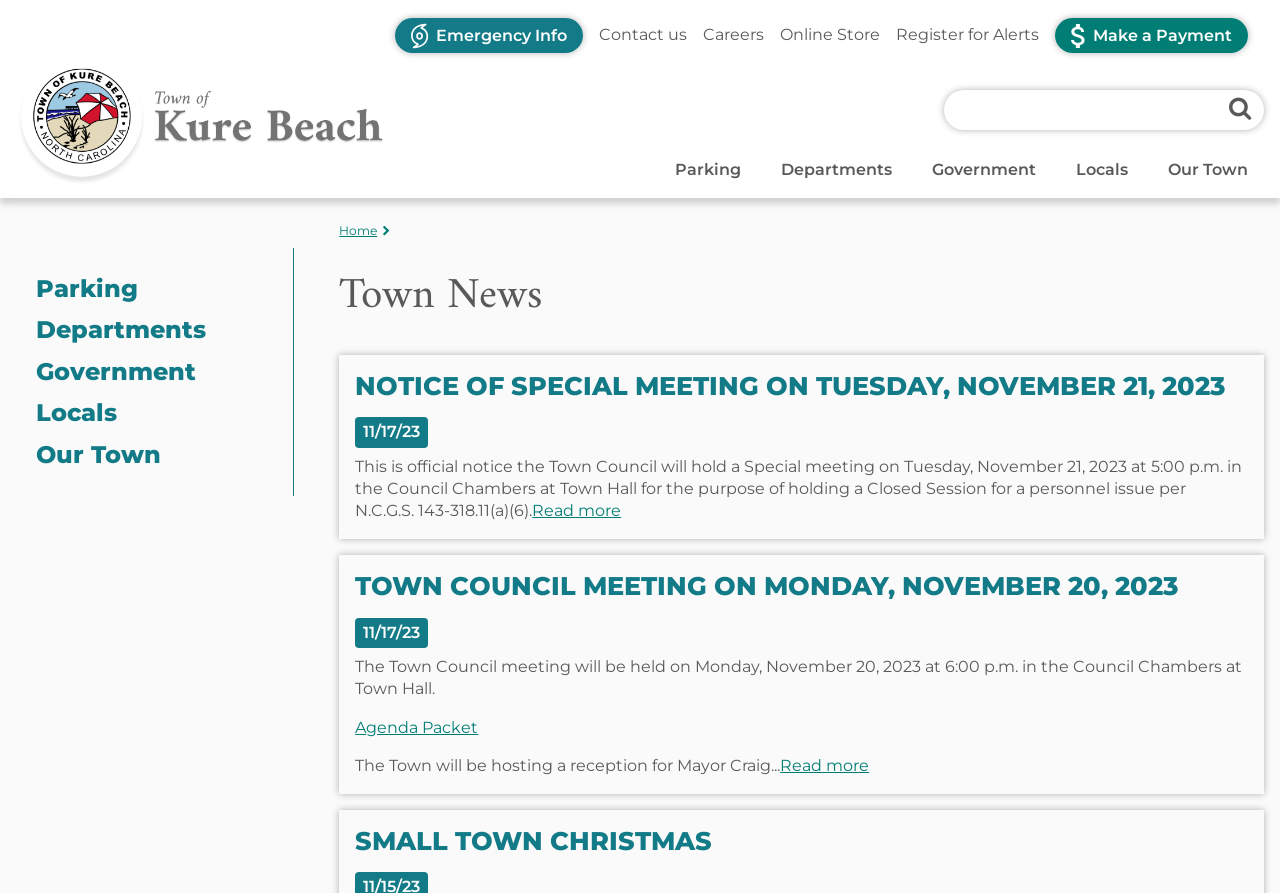Answer the question using only a single word or phrase: 
What is the event mentioned in the 'SMALL TOWN CHRISTMAS' article?

Reception for Mayor Craig